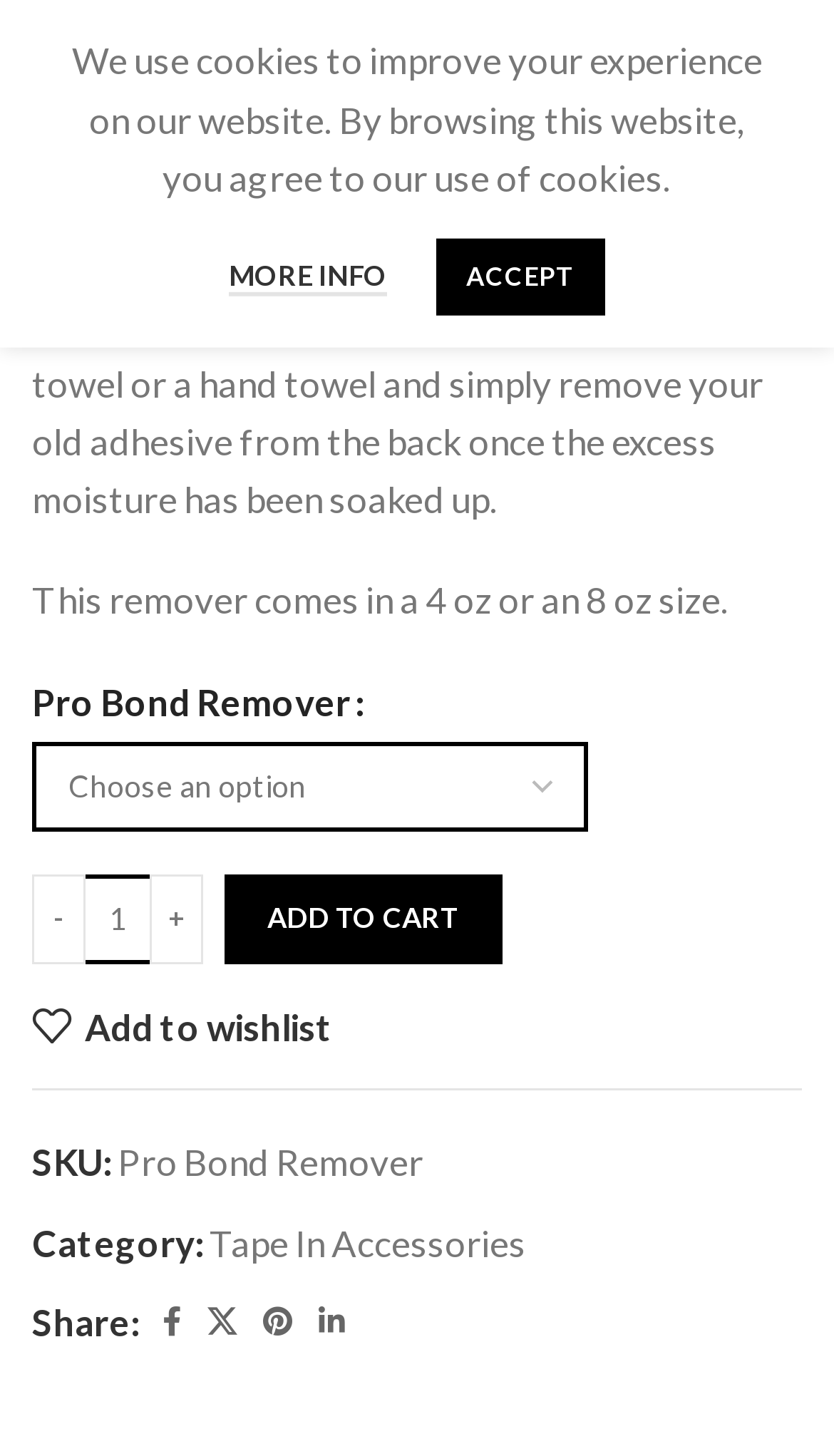What is the category of the product?
Using the information from the image, provide a comprehensive answer to the question.

The category of the product can be found in the link element 'Tape In Accessories' with bounding box coordinates [0.251, 0.838, 0.631, 0.869].